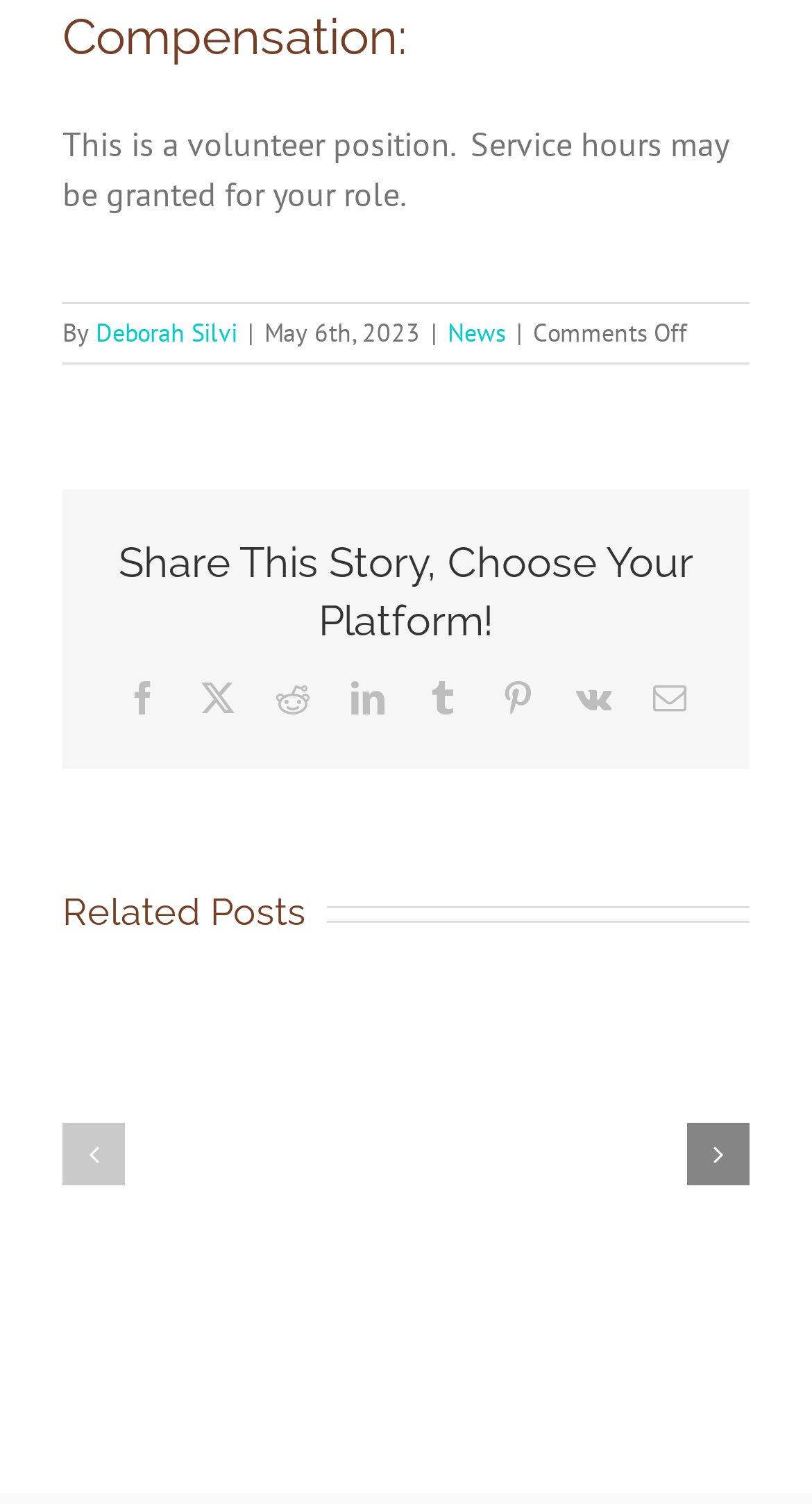How many related posts are available?
Provide a short answer using one word or a brief phrase based on the image.

2